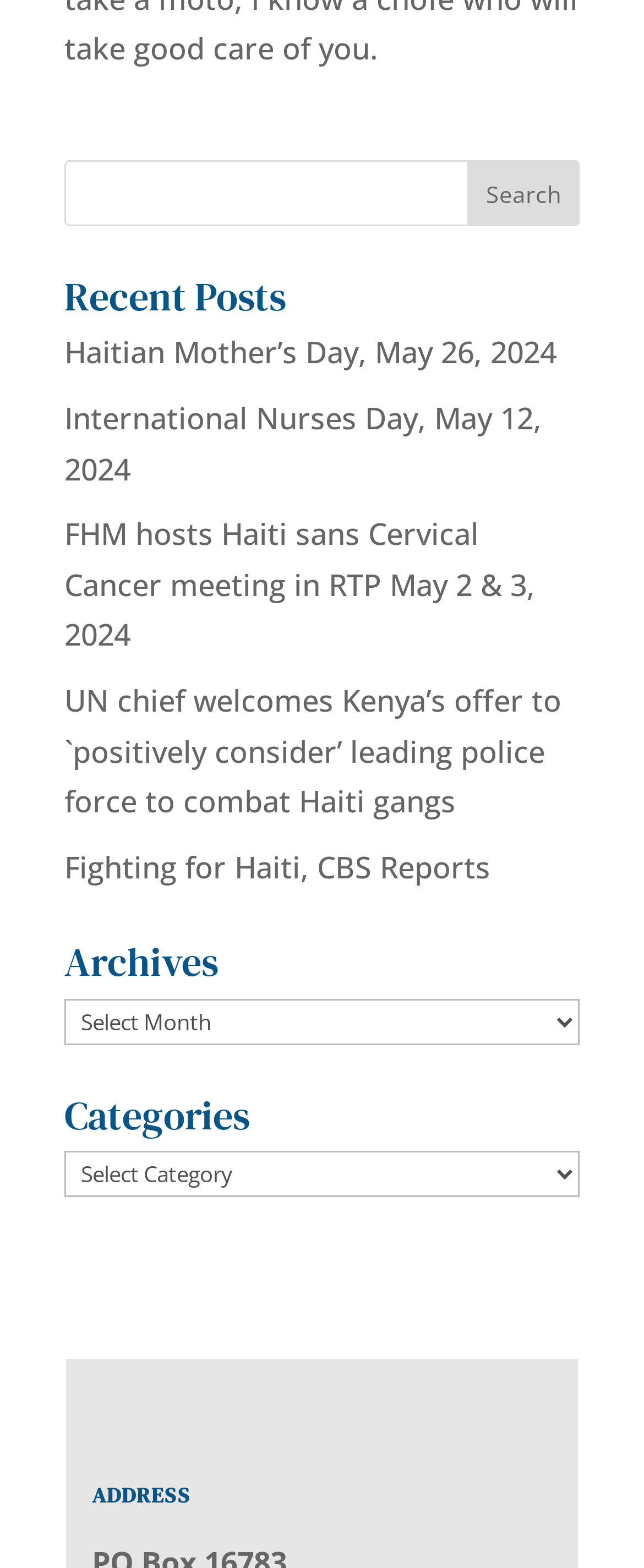Please specify the bounding box coordinates of the clickable region necessary for completing the following instruction: "View recent post 'Haitian Mother’s Day, May 26, 2024'". The coordinates must consist of four float numbers between 0 and 1, i.e., [left, top, right, bottom].

[0.1, 0.212, 0.864, 0.237]